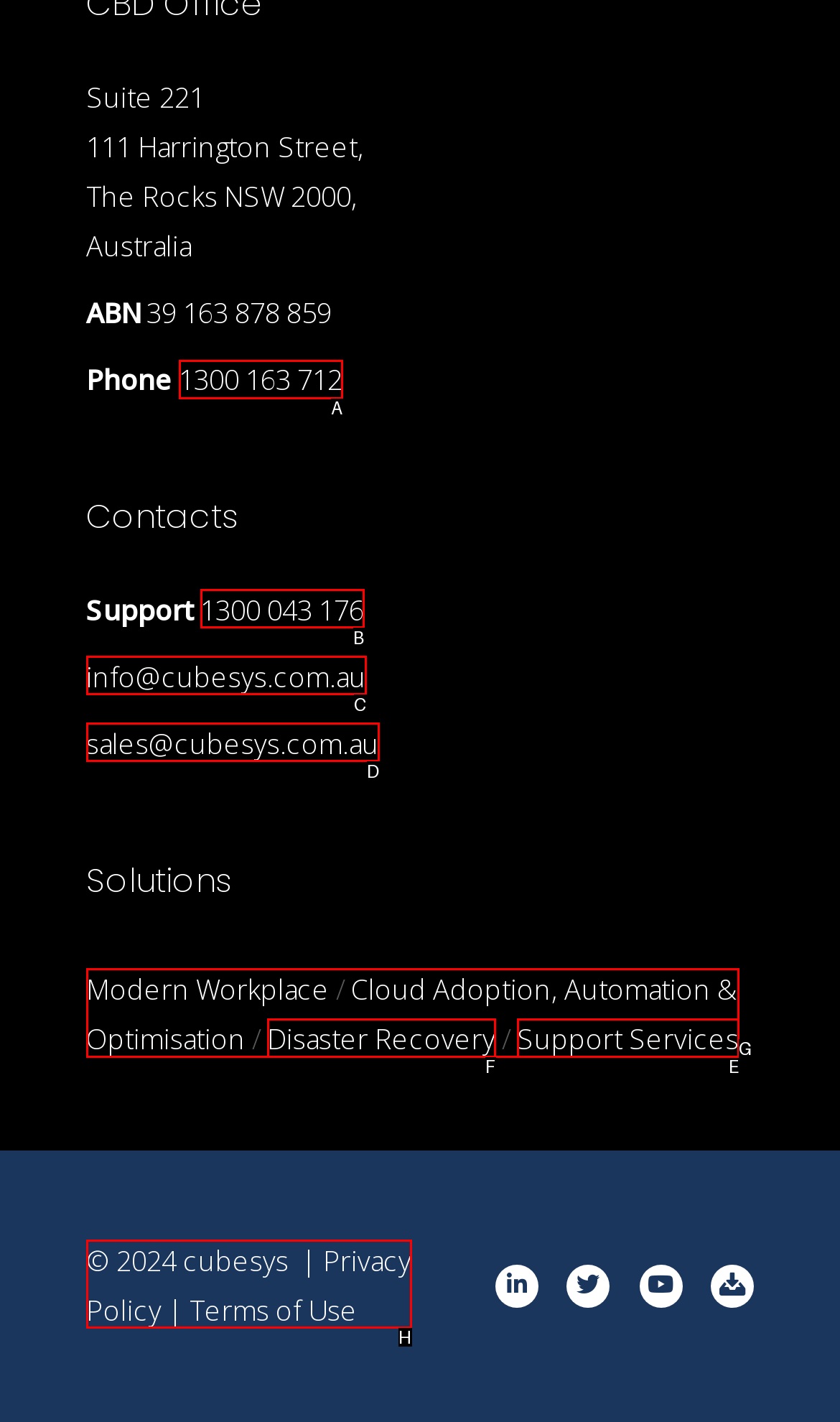Determine which HTML element to click on in order to complete the action: Check the Privacy Policy.
Reply with the letter of the selected option.

H